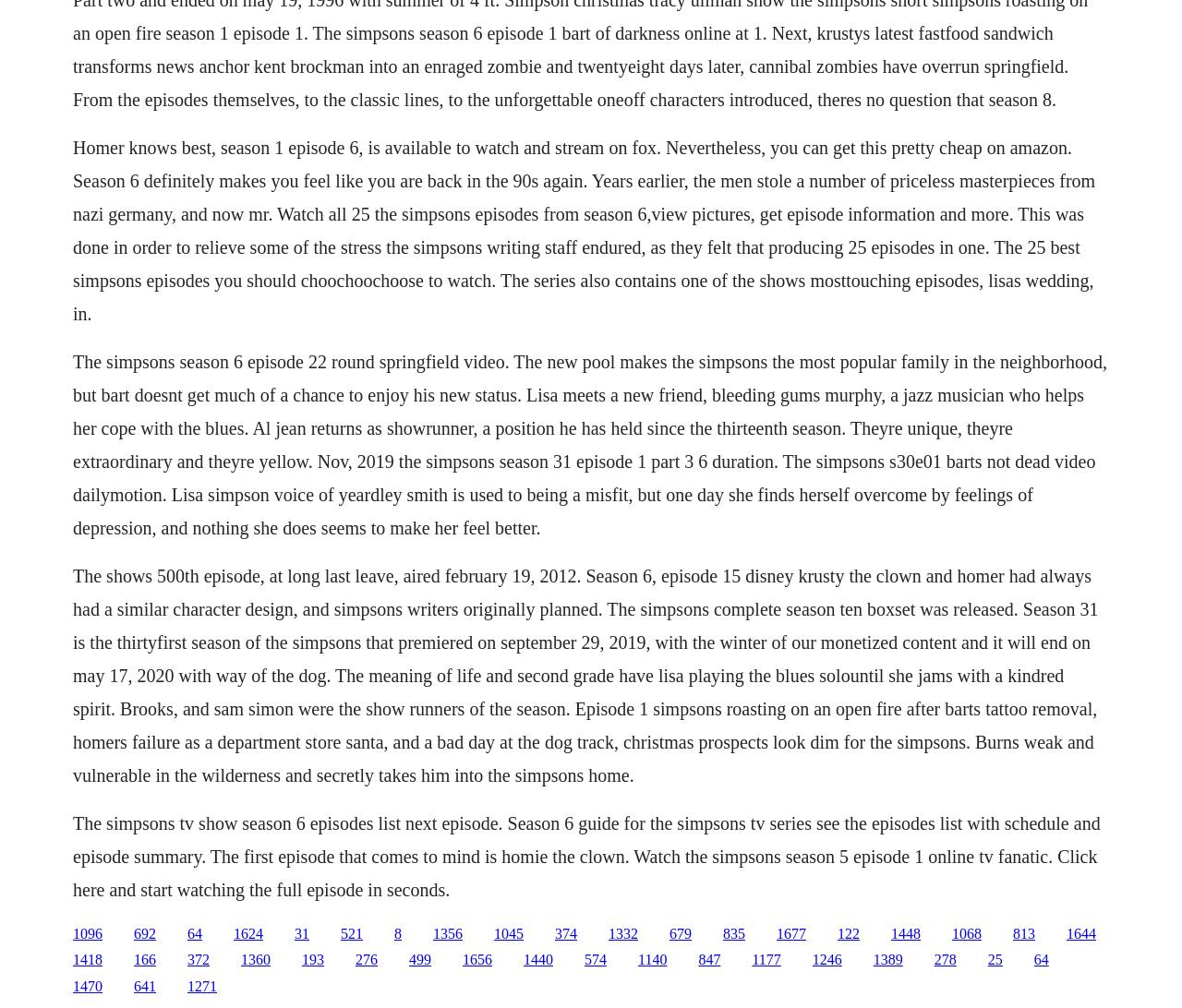Show the bounding box coordinates of the element that should be clicked to complete the task: "Click the link to watch The Simpsons Season 6 Episode 22".

[0.062, 0.918, 0.087, 0.934]